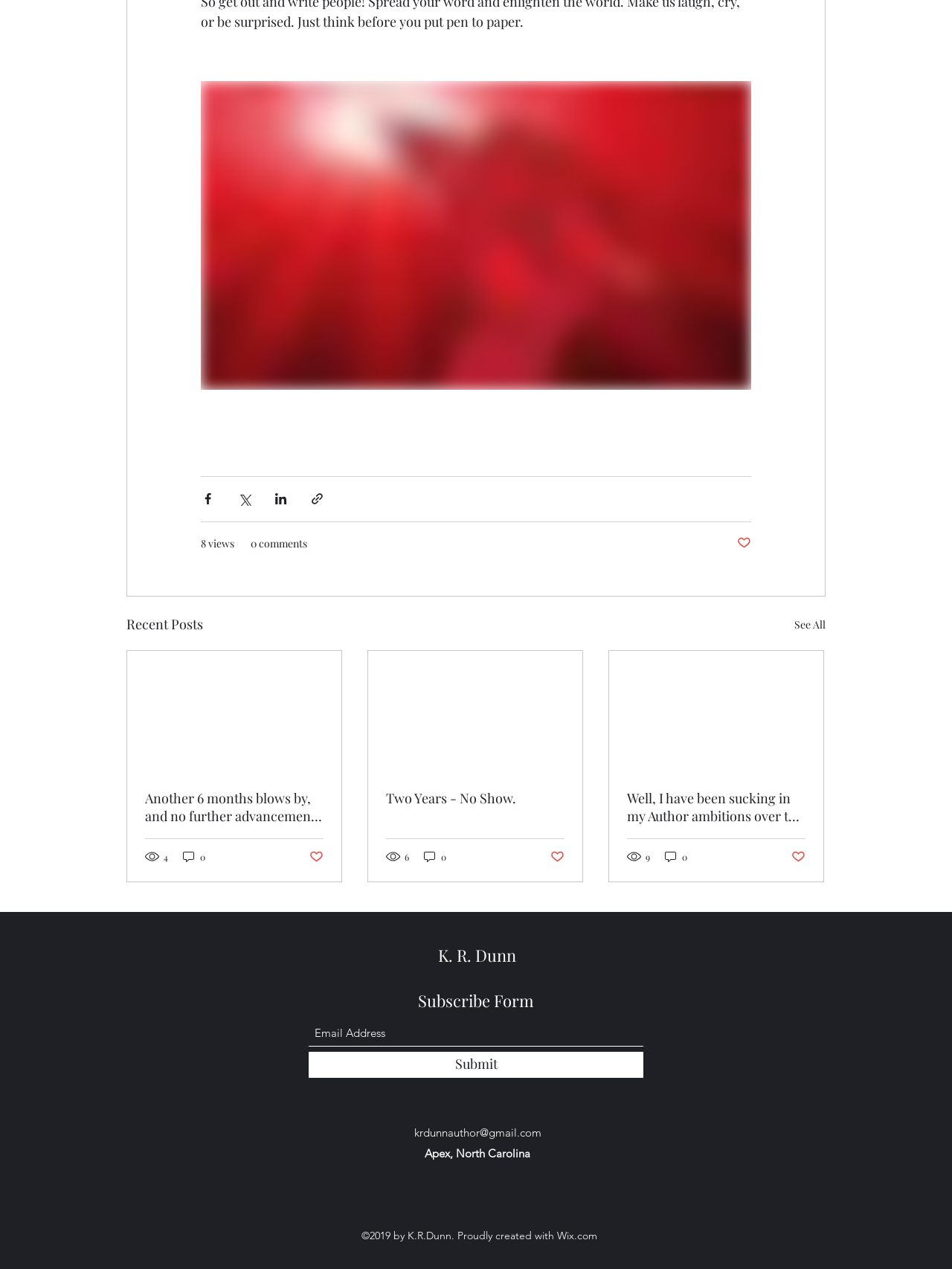What is the purpose of the 'Subscribe Form'?
Based on the screenshot, give a detailed explanation to answer the question.

The 'Subscribe Form' is used to allow readers to subscribe to updates from the author. It requires an email address and has a 'Submit' button to complete the subscription process.